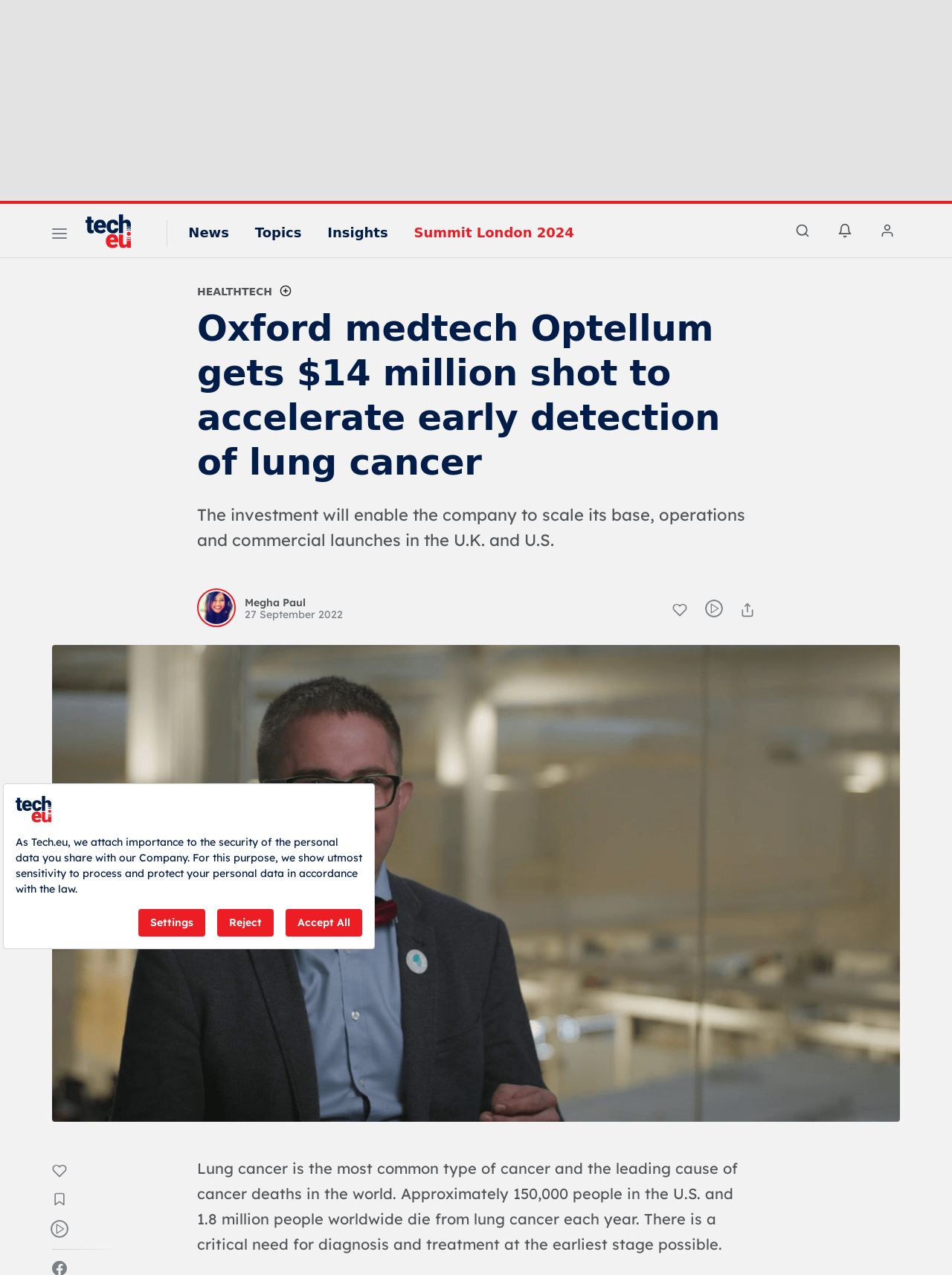Give a detailed account of the webpage's layout and content.

The webpage appears to be a news article from Tech.eu, with the title "Oxford medtech Optellum gets $14 million shot to accelerate early detection of lung cancer". At the top left corner, there is a button labeled "Menu" and a link to the website's logo. 

To the right of the logo, there are several links to different sections of the website, including "News", "Topics", "Insights", and "Summit London 2024". Further to the right, there are three more links, but they do not have any text labels.

Below the navigation links, there is a heading with the title of the article, followed by a brief summary of the investment, which states that it will enable the company to scale its base, operations, and commercial launches in the U.K. and U.S.

Underneath the summary, there is a link to the author's name, "Megha Paul", along with the date of publication, "27 September 2022". To the right of the author's information, there are three generic elements: "Like", "Listen to this article", and an image.

The main content of the article is accompanied by a large image that takes up most of the width of the page. The image is likely related to the topic of lung cancer detection.

At the bottom of the page, there are several generic elements, including "Like", "Add to collection", and "Listen to this article". There is also a block of text that provides information about lung cancer, stating that it is the most common type of cancer and the leading cause of cancer deaths worldwide.

In the bottom left corner, there is a small image, followed by a block of text about the security of personal data and a settings link. There are also two buttons, "Reject" and "Accept All", likely related to cookie settings.